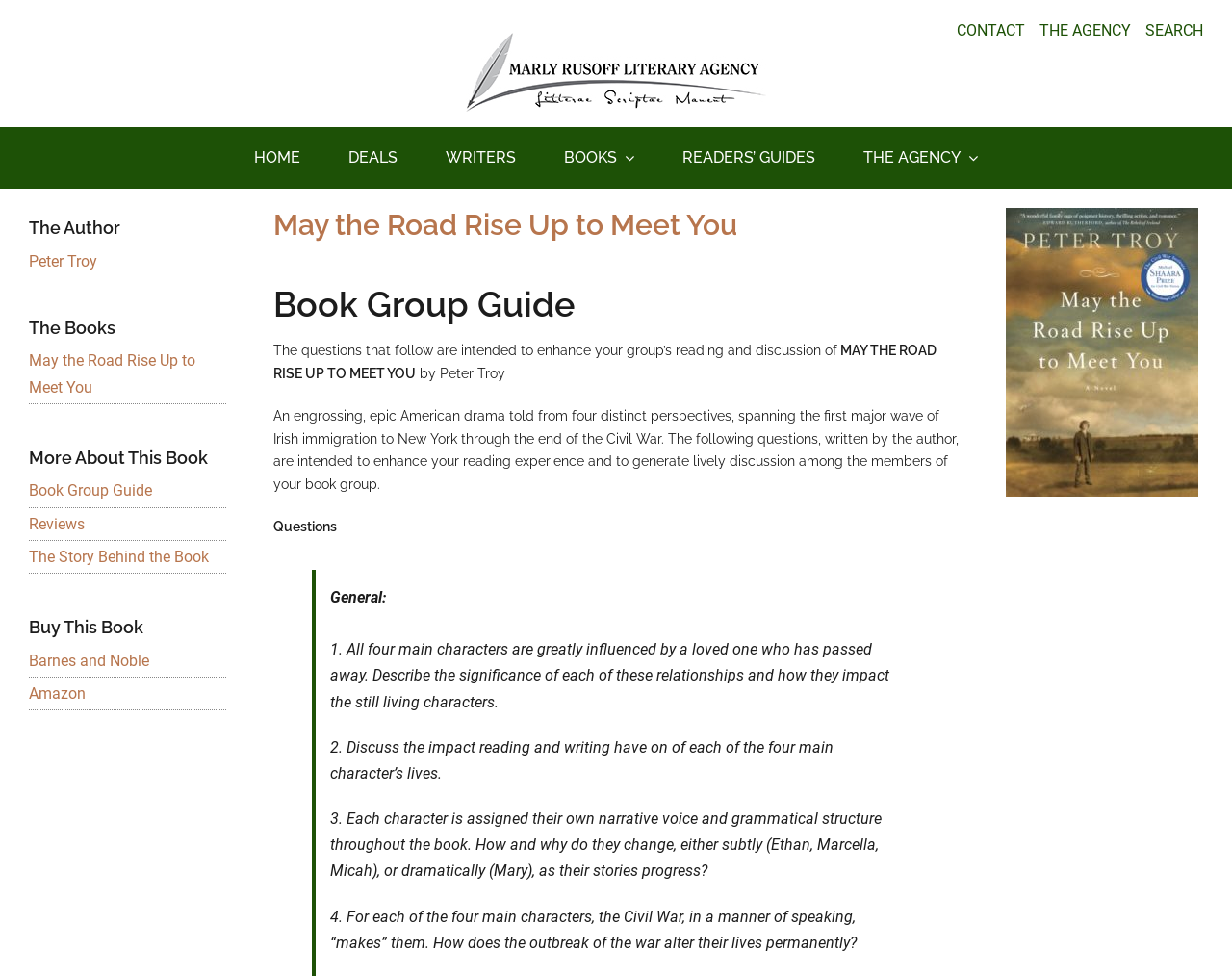Please determine the primary heading and provide its text.

Book Group Guide